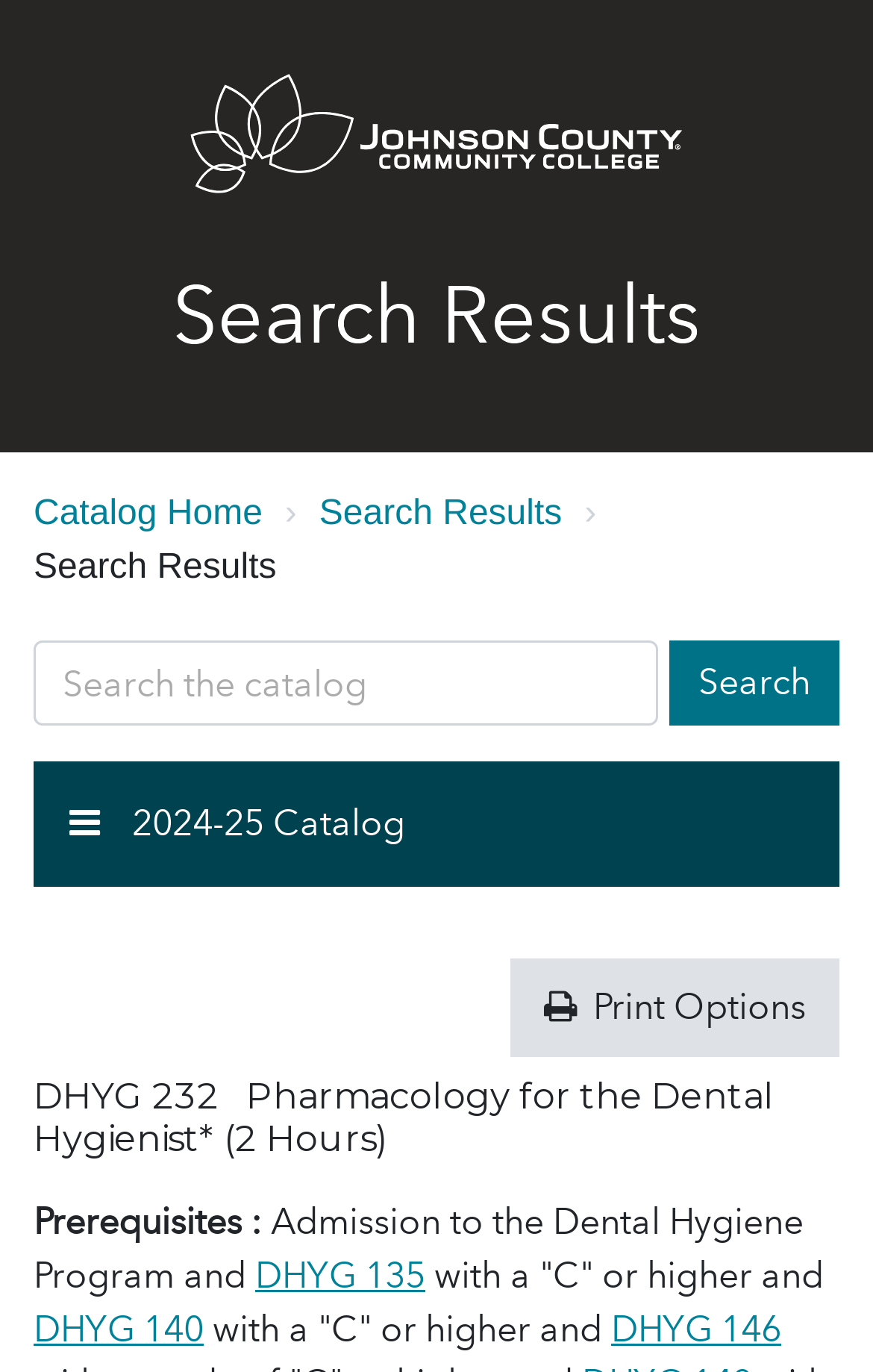What is the purpose of the textbox?
Based on the image, please offer an in-depth response to the question.

The textbox is used to search the catalog, as indicated by the static text 'Search catalog' above it. It is a required field, and users can input their search queries into this textbox.